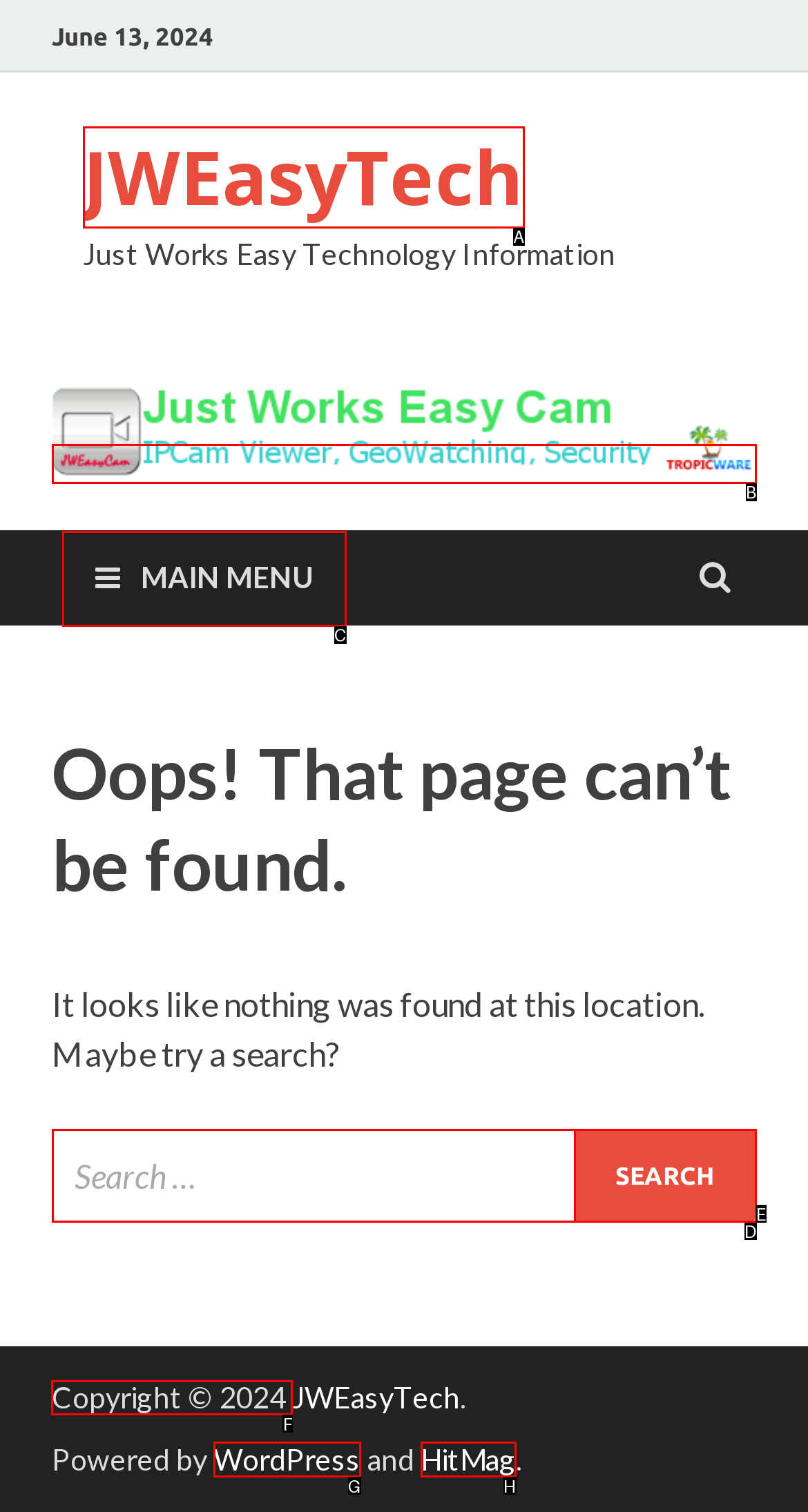Select the correct HTML element to complete the following task: check the copyright information
Provide the letter of the choice directly from the given options.

F